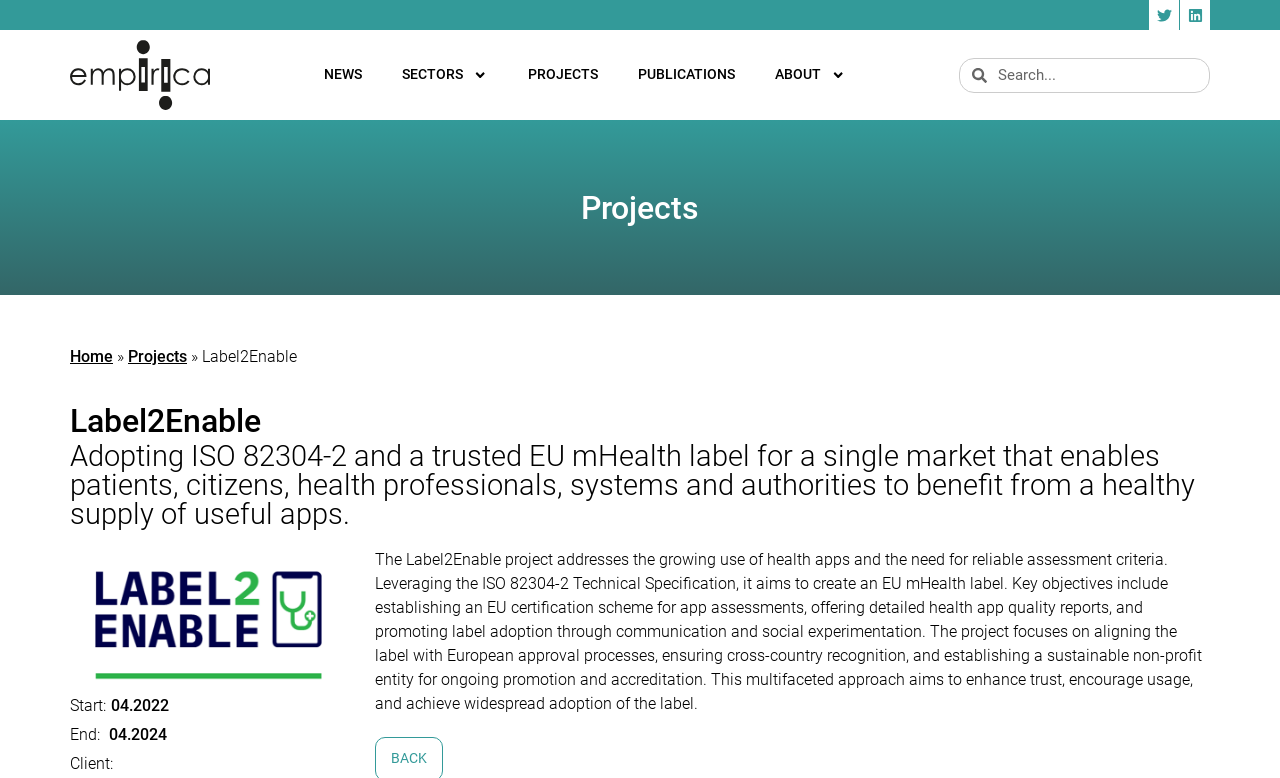Given the description of the UI element: "alt="empirica logo"", predict the bounding box coordinates in the form of [left, top, right, bottom], with each value being a float between 0 and 1.

[0.055, 0.051, 0.164, 0.142]